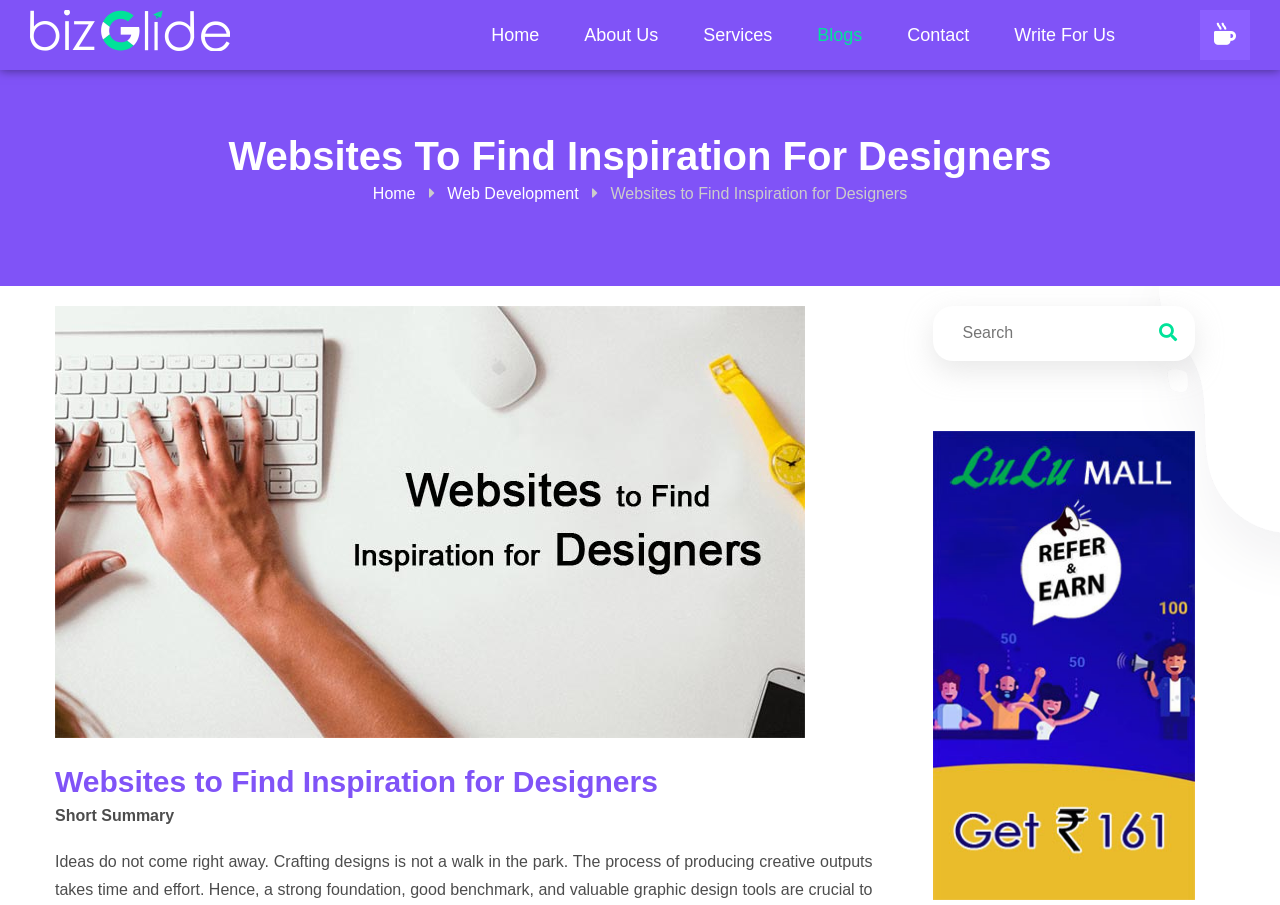Can you identify and provide the main heading of the webpage?

Websites To Find Inspiration For Designers